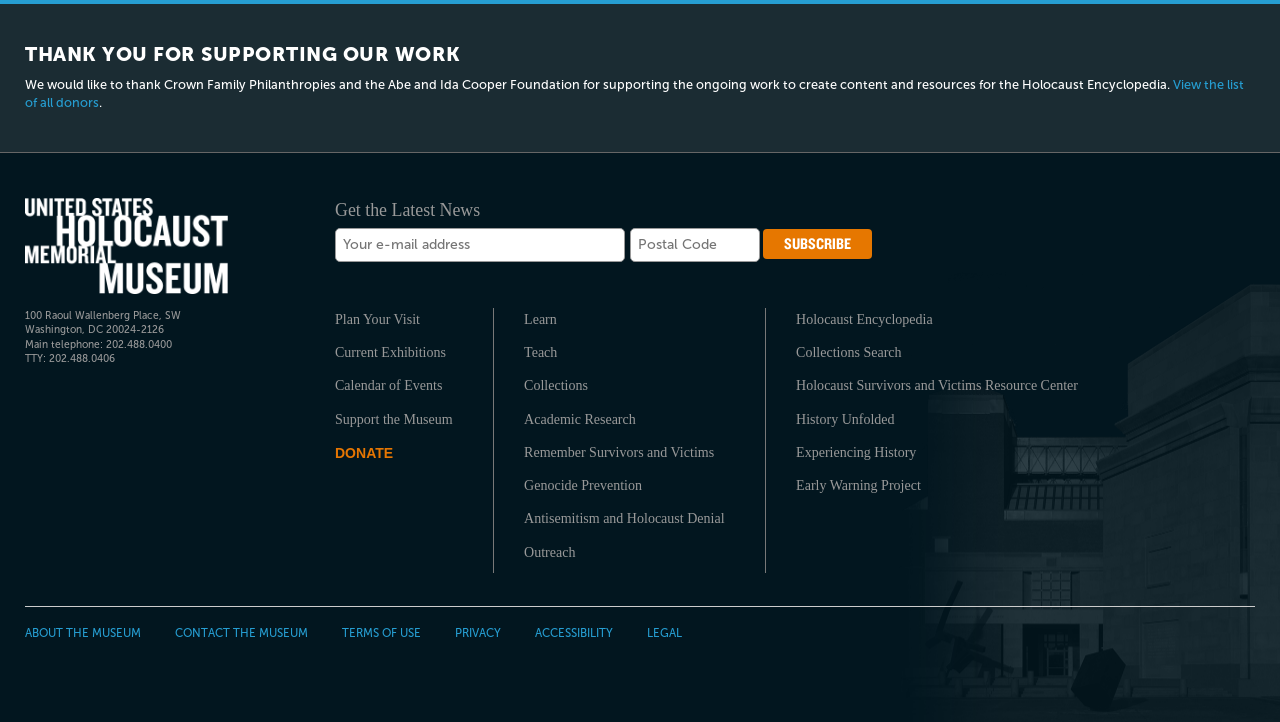Specify the bounding box coordinates of the area to click in order to execute this command: 'Plan Your Visit'. The coordinates should consist of four float numbers ranging from 0 to 1, and should be formatted as [left, top, right, bottom].

[0.262, 0.426, 0.362, 0.461]